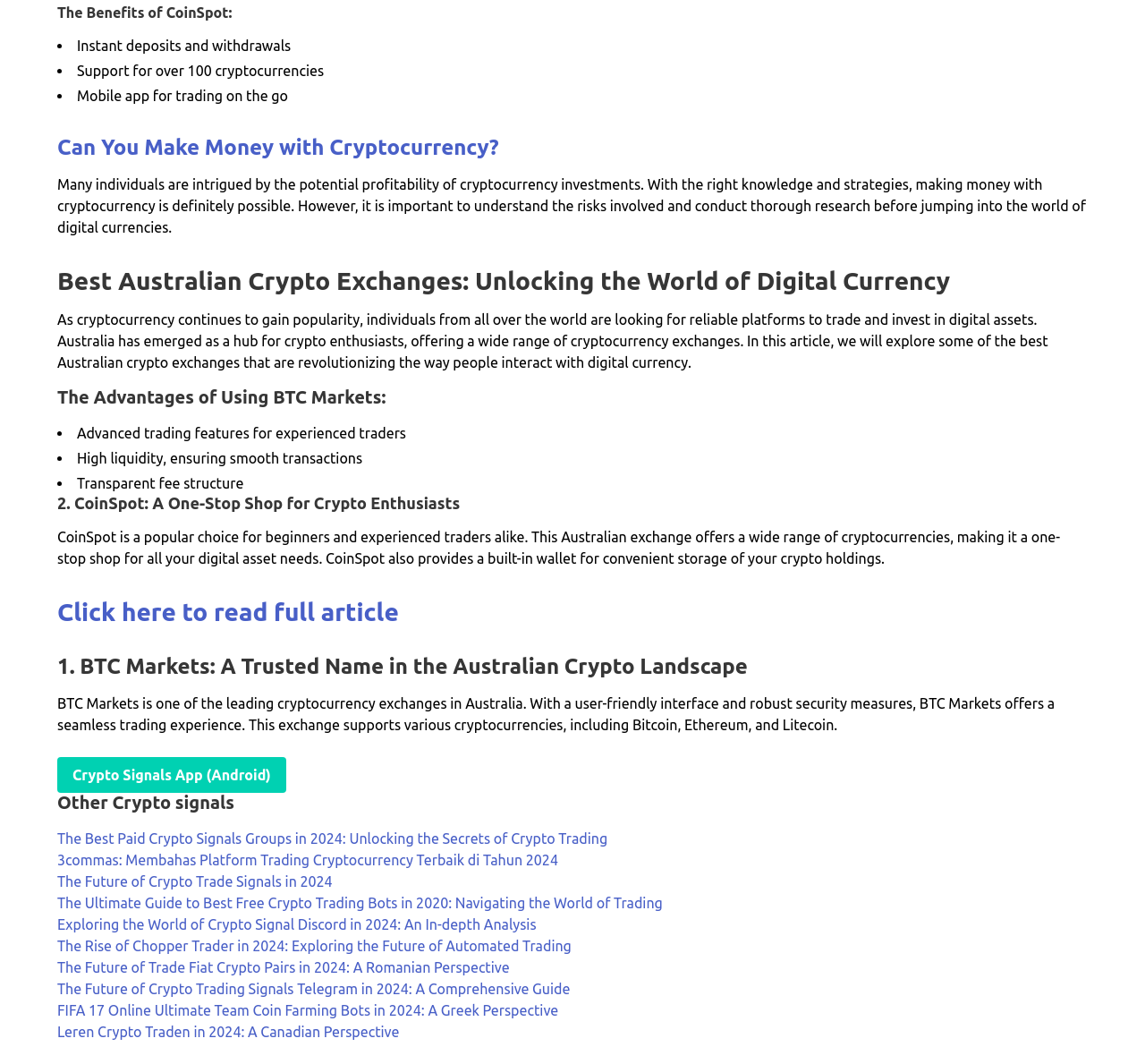Find the bounding box coordinates of the clickable element required to execute the following instruction: "Read about the Best Paid Crypto Signals Groups". Provide the coordinates as four float numbers between 0 and 1, i.e., [left, top, right, bottom].

[0.05, 0.78, 0.531, 0.796]